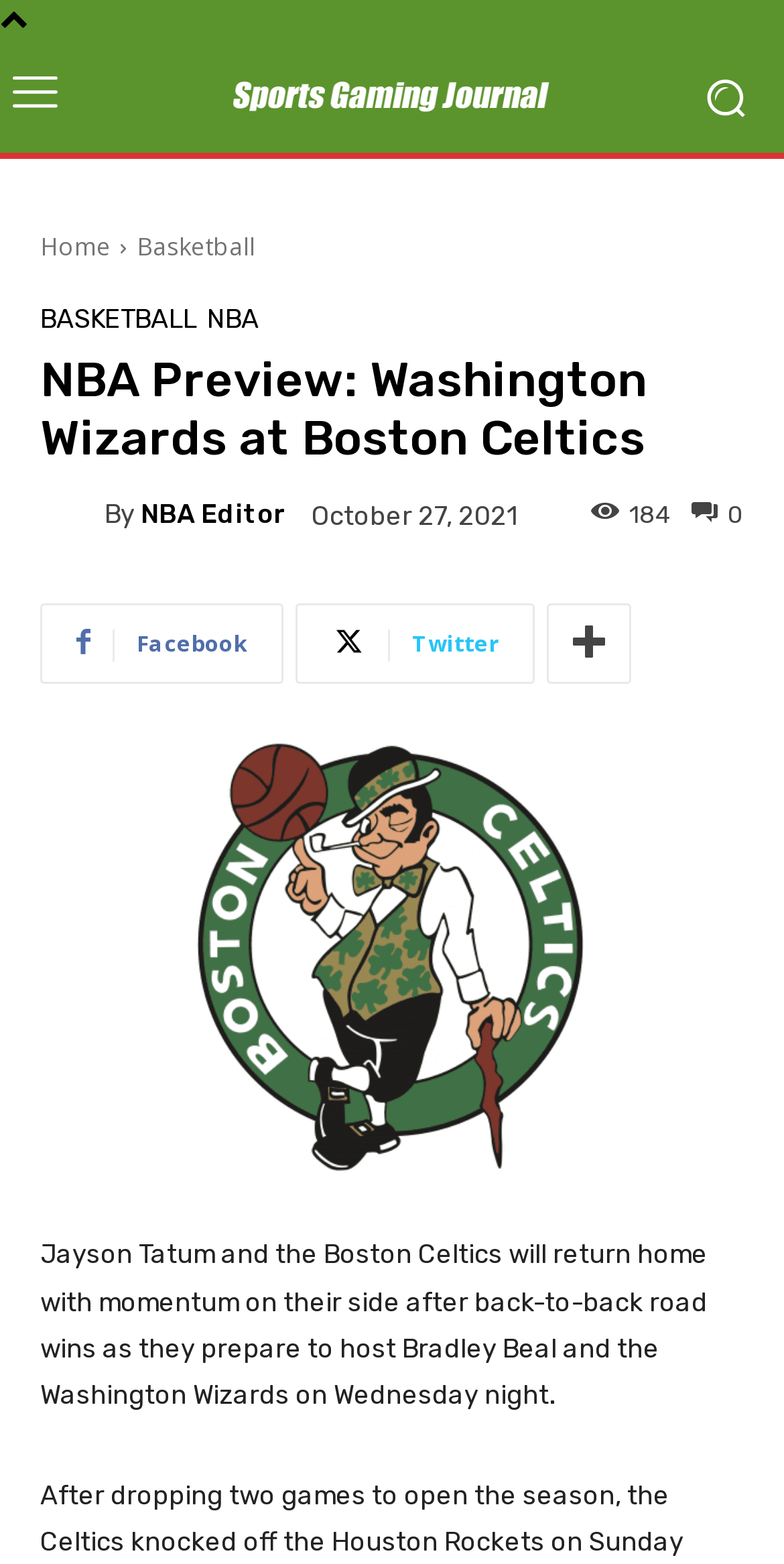Please identify the bounding box coordinates of the area that needs to be clicked to fulfill the following instruction: "View the full article content."

[0.0, 0.471, 1.0, 0.754]